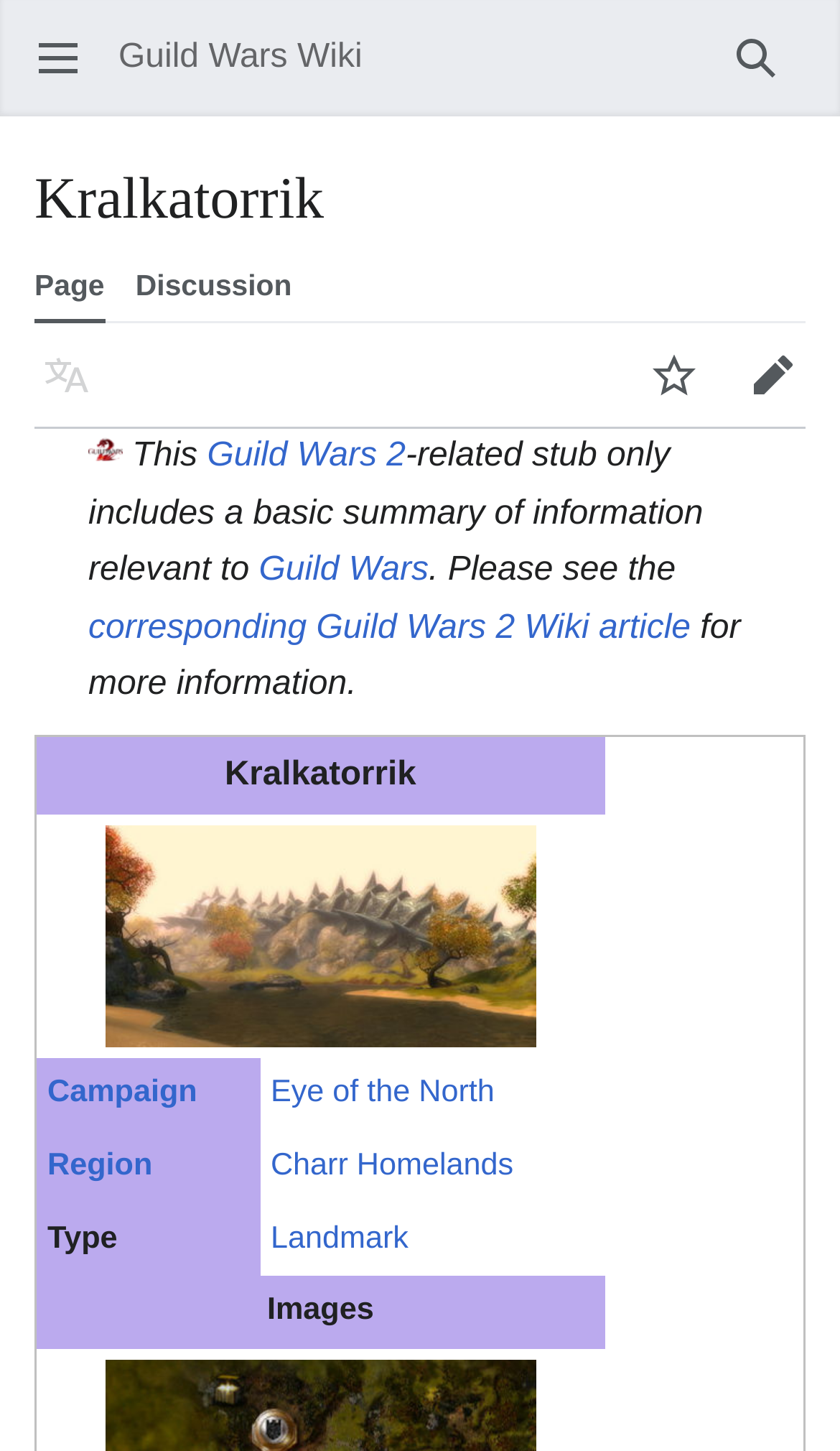Based on the image, please respond to the question with as much detail as possible:
What is the type of Kralkatorrik?

The answer can be found in the gridcell element 'Landmark' which is under the rowheader 'Type'.